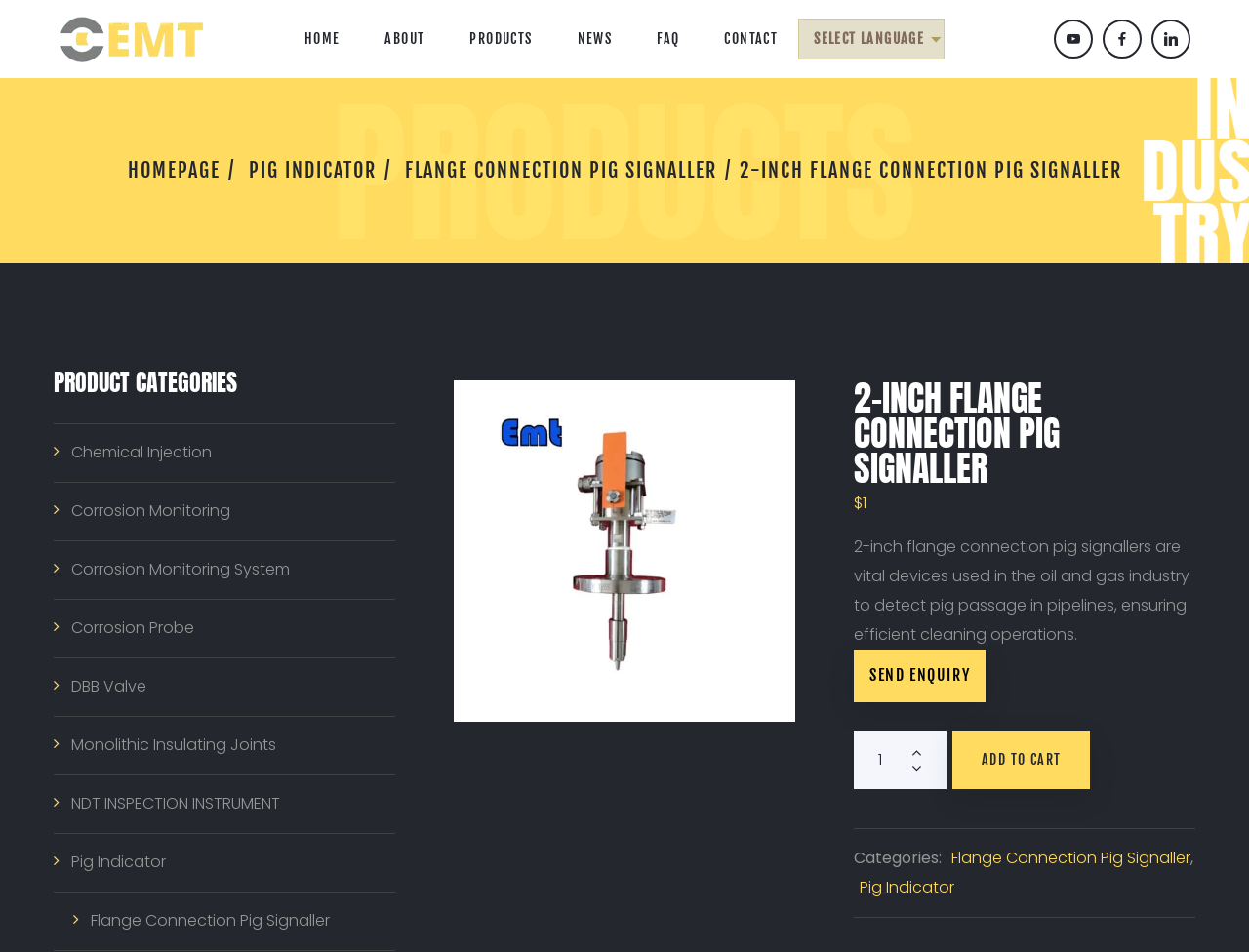Provide a thorough description of the webpage's content and layout.

This webpage is about 2-inch flange connection pig signallers in the oil and gas industry. At the top, there is a navigation menu with links to "HOME", "ABOUT", "PRODUCTS", "NEWS", "FAQ", and "CONTACT". Below the navigation menu, there is a description list with a link to select a language.

The main content of the page is divided into two sections. On the left, there is a list of product categories, including "Chemical Injection", "Corrosion Monitoring", and "Pig Indicator", among others. Each category is represented by an icon and a link.

On the right, there is a detailed description of the 2-inch flange connection pig signaller product. The product name is displayed in a large font, followed by a brief description of its function in the oil and gas industry. Below the description, there is an image of the product.

Further down, there is a section to inquire about the product, with a "SEND ENQUIRY" button and a quantity selector. The quantity selector consists of a spin button and increment/decrement buttons. There is also an "ADD TO CART" button.

At the bottom of the page, there are links to related categories, including "Flange Connection Pig Signaller" and "Pig Indicator".